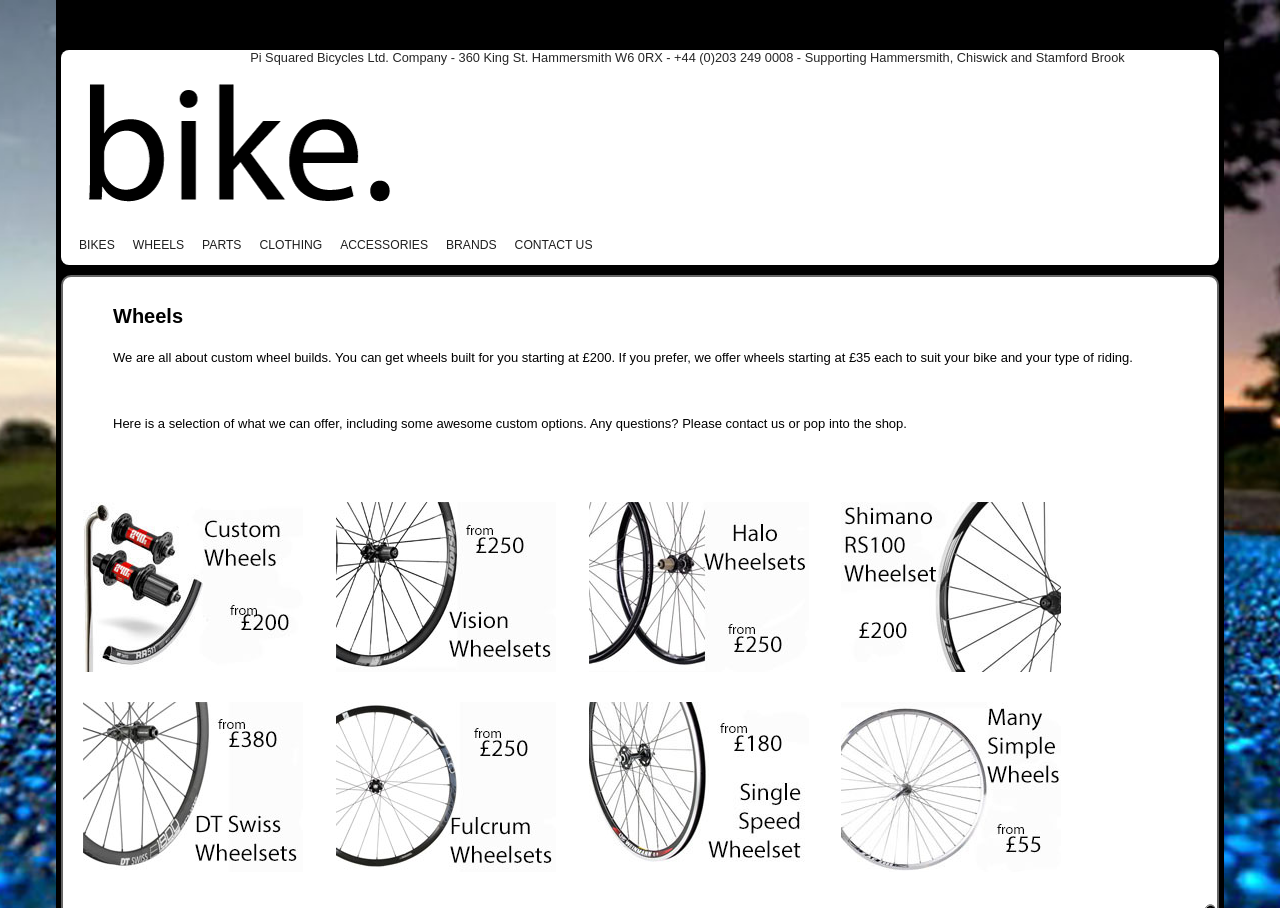Based on the image, provide a detailed and complete answer to the question: 
What is the purpose of the 'Wheels' section?

The 'Wheels' section appears to be showcasing the company's custom wheel build options. The static text mentions that the company offers custom wheel builds and provides a selection of options, including some 'awesome custom options'.